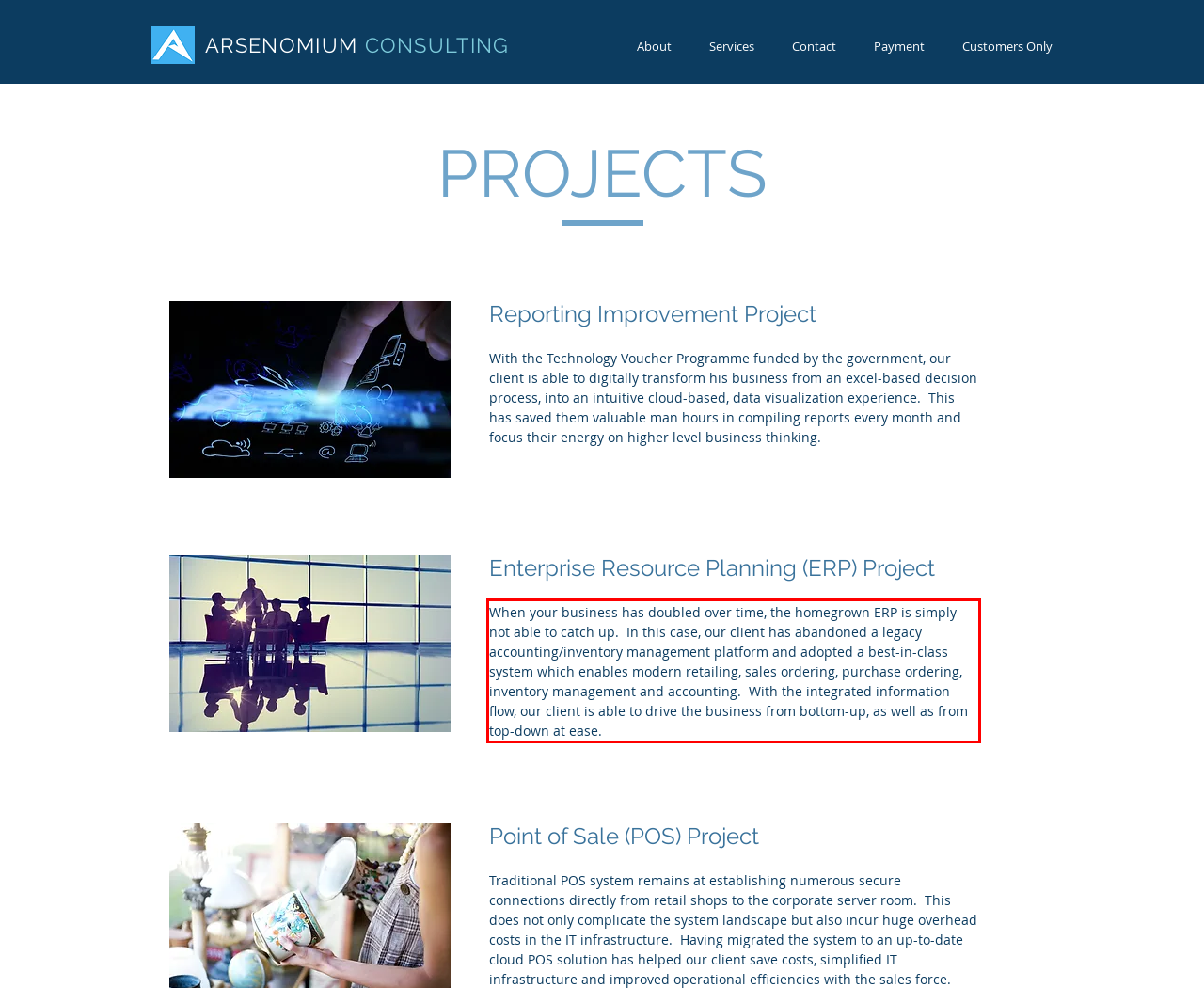Please identify and extract the text content from the UI element encased in a red bounding box on the provided webpage screenshot.

When your business has doubled over time, the homegrown ERP is simply not able to catch up. In this case, our client has abandoned a legacy accounting/inventory management platform and adopted a best-in-class system which enables modern retailing, sales ordering, purchase ordering, inventory management and accounting. With the integrated information flow, our client is able to drive the business from bottom-up, as well as from top-down at ease.